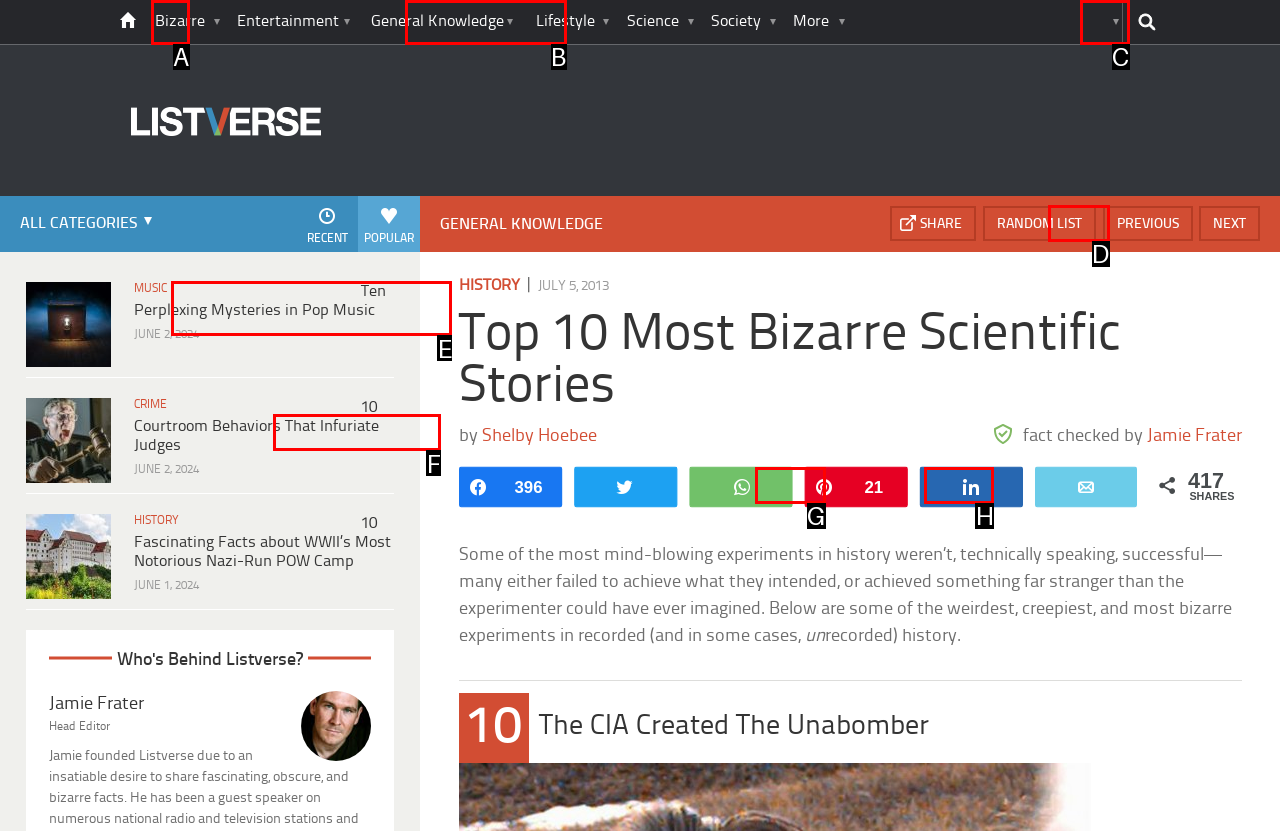Choose the HTML element to click for this instruction: Read the article 'Ten Perplexing Mysteries in Pop Music' Answer with the letter of the correct choice from the given options.

E